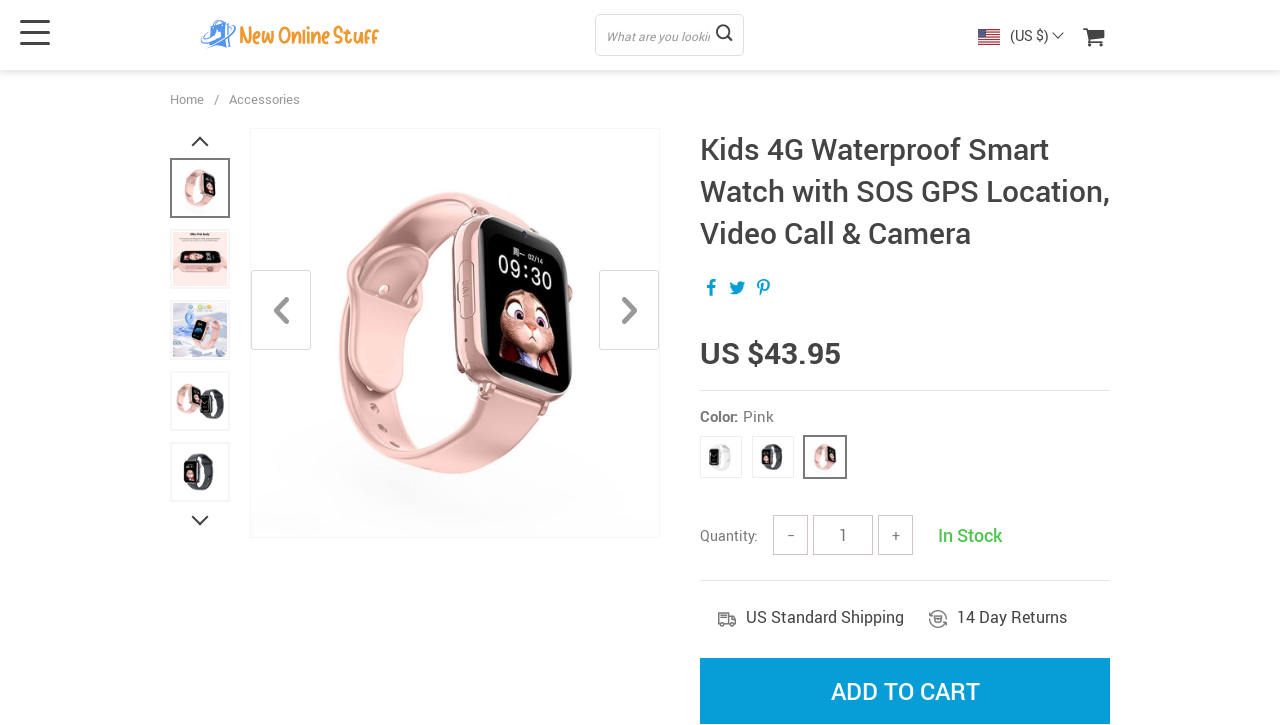Predict the bounding box coordinates of the UI element that matches this description: "Add to Cart". The coordinates should be in the format [left, top, right, bottom] with each value between 0 and 1.

[0.547, 0.908, 0.867, 0.999]